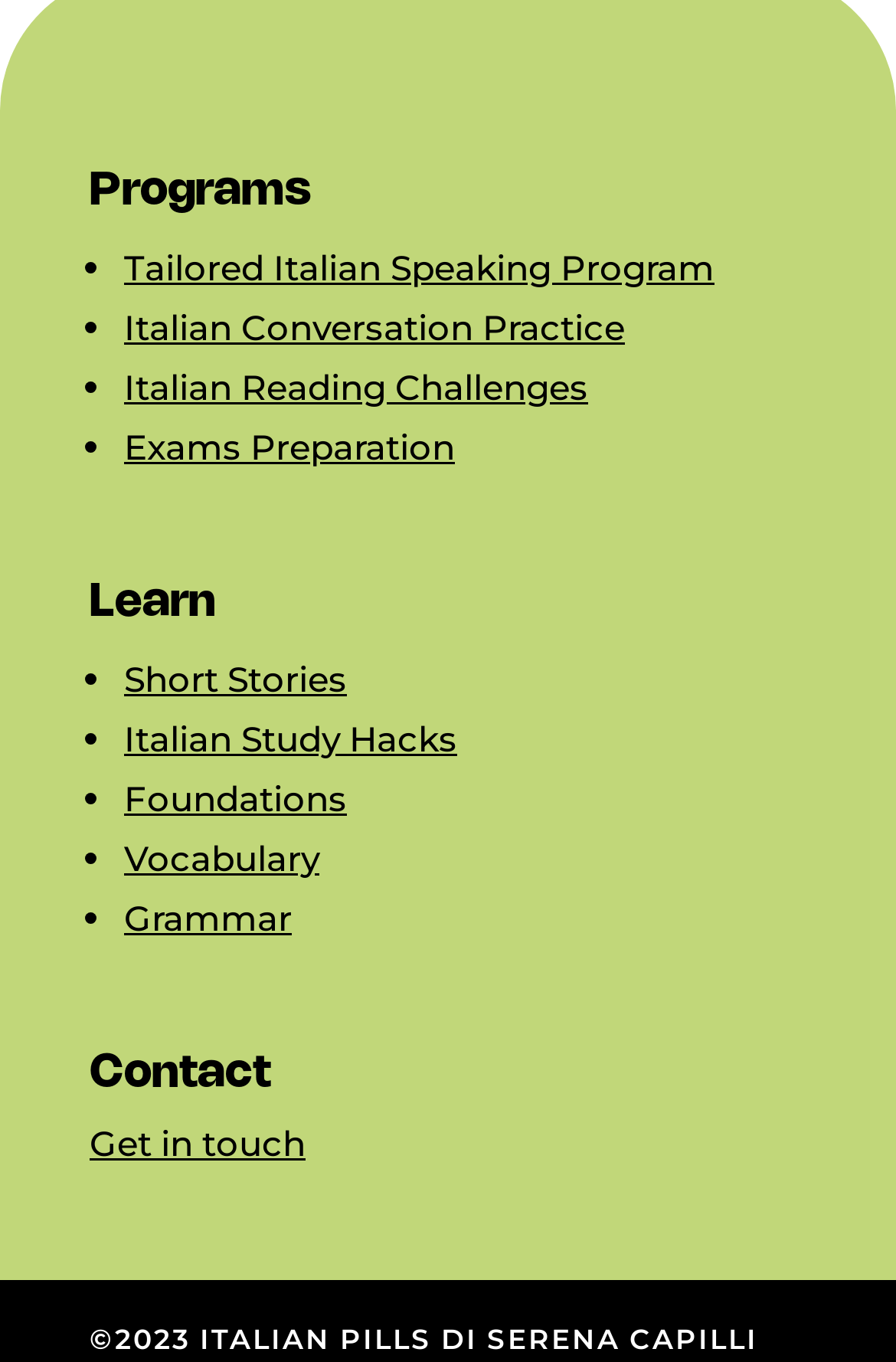Use a single word or phrase to answer the question: What is the first program listed under 'Programs'?

Tailored Italian Speaking Program